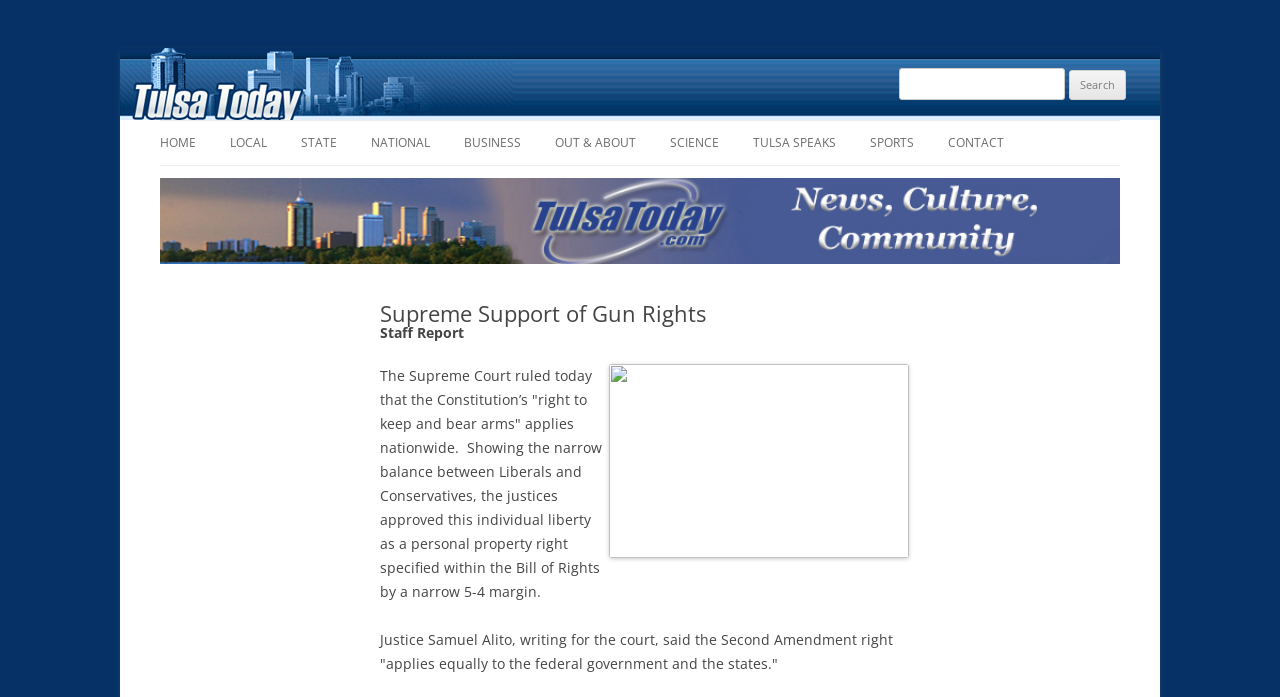Please determine the bounding box coordinates of the section I need to click to accomplish this instruction: "Search for something".

[0.703, 0.098, 0.88, 0.143]